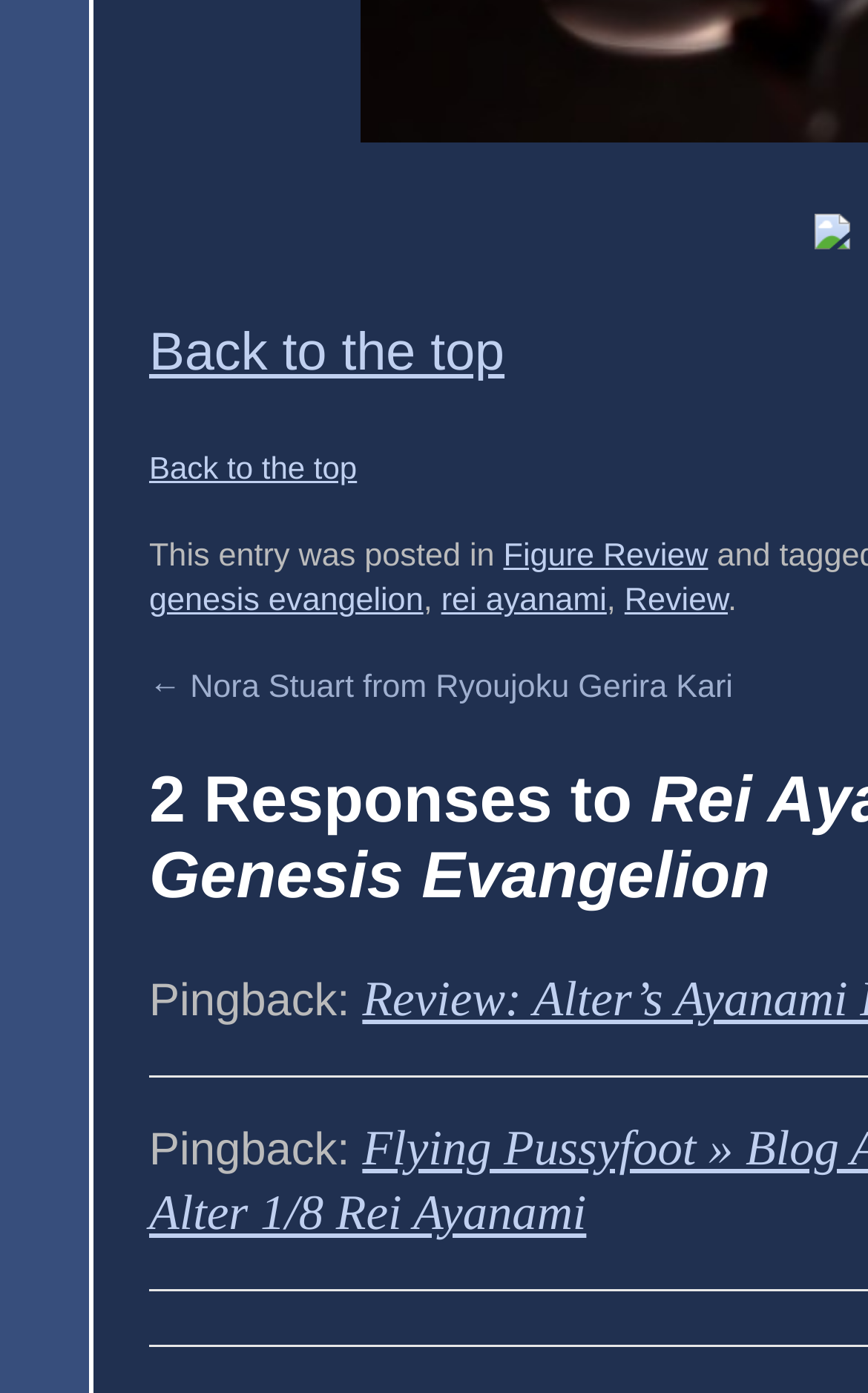Determine the bounding box for the described HTML element: "rei ayanami". Ensure the coordinates are four float numbers between 0 and 1 in the format [left, top, right, bottom].

[0.508, 0.419, 0.699, 0.445]